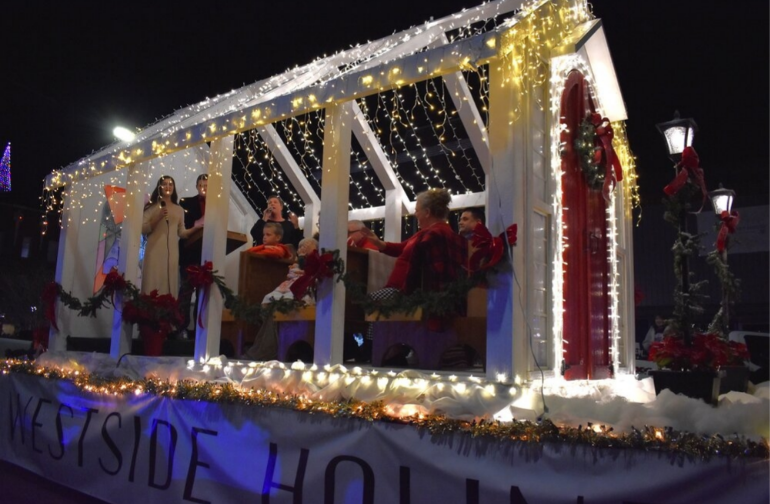What type of frame does the float have?
Carefully analyze the image and provide a detailed answer to the question.

The float features a rustic, white wooden frame with a charming roof, evoking a cozy holiday atmosphere.